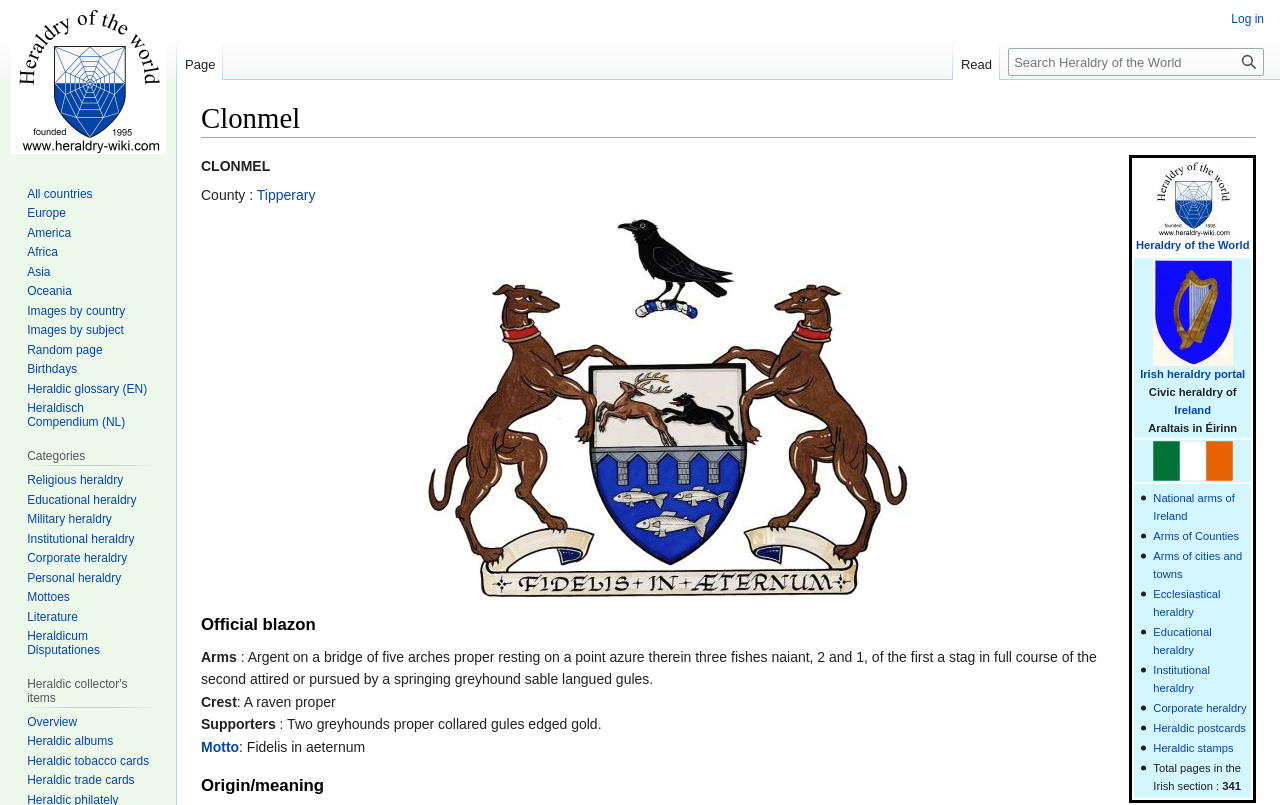What is the motto of Clonmel's coat of arms?
Could you answer the question with a detailed and thorough explanation?

The webpage has a section 'Motto' with the text 'Fidelis in aeternum', which is the motto of Clonmel's coat of arms.